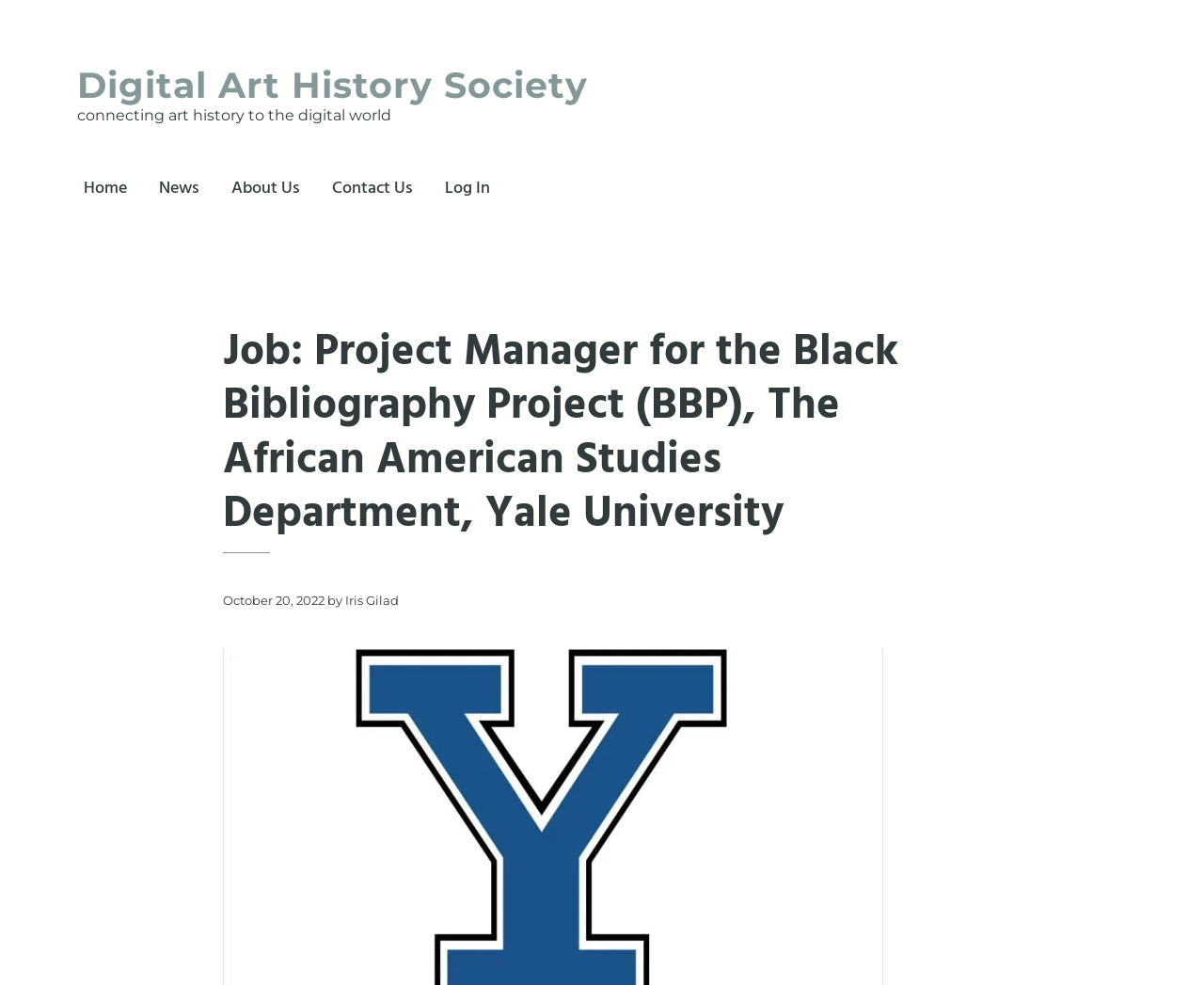Locate the UI element that matches the description Digital Art History Society in the webpage screenshot. Return the bounding box coordinates in the format (top-left x, top-left y, bottom-right x, bottom-right y), with values ranging from 0 to 1.

[0.064, 0.064, 0.488, 0.109]